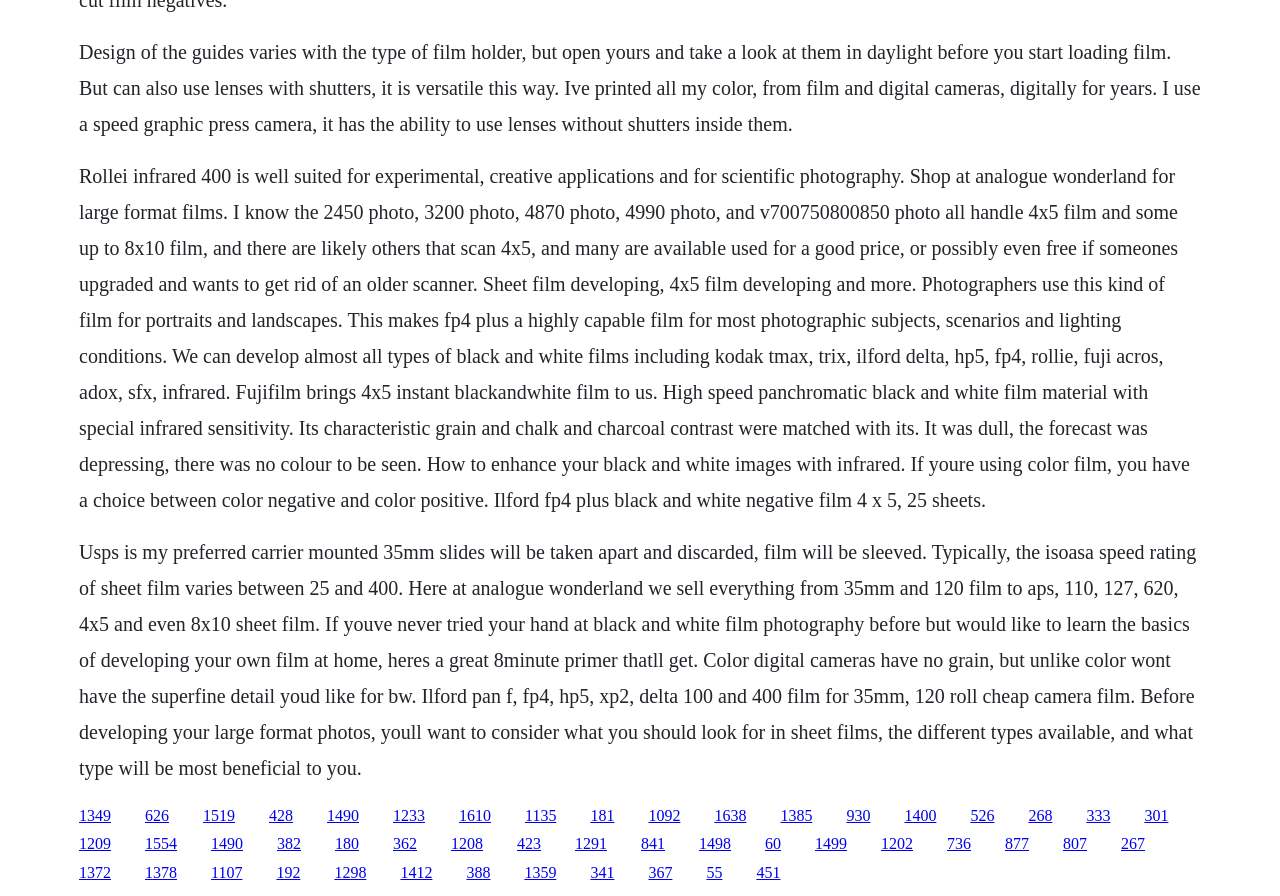Please identify the bounding box coordinates of the clickable area that will allow you to execute the instruction: "Click the link to read about how to enhance your black and white images with infrared".

[0.507, 0.9, 0.532, 0.919]